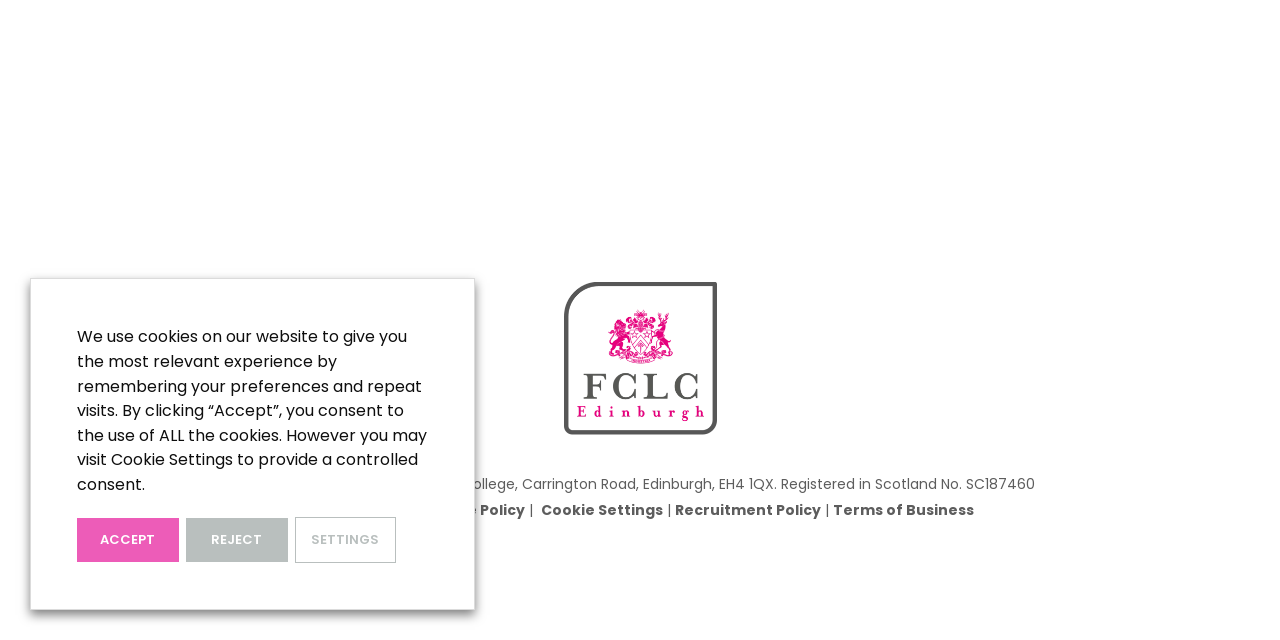Using the provided description: "Edit page", find the bounding box coordinates of the corresponding UI element. The output should be four float numbers between 0 and 1, in the format [left, top, right, bottom].

None